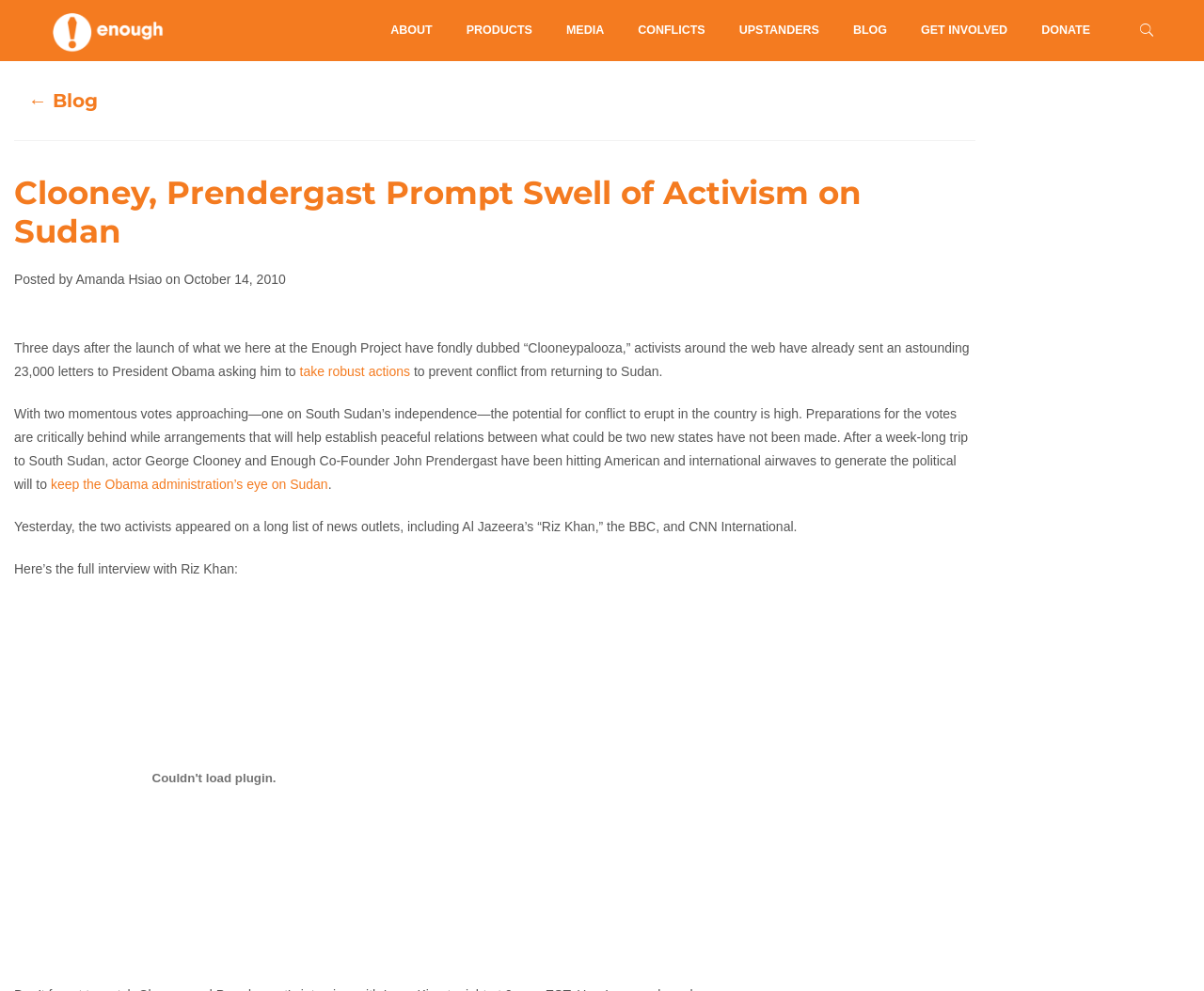From the image, can you give a detailed response to the question below:
What is the date of the blog post?

I found the answer by looking at the date information provided in the blog post, which is 'Posted by Amanda Hsiao on October 14, 2010'.